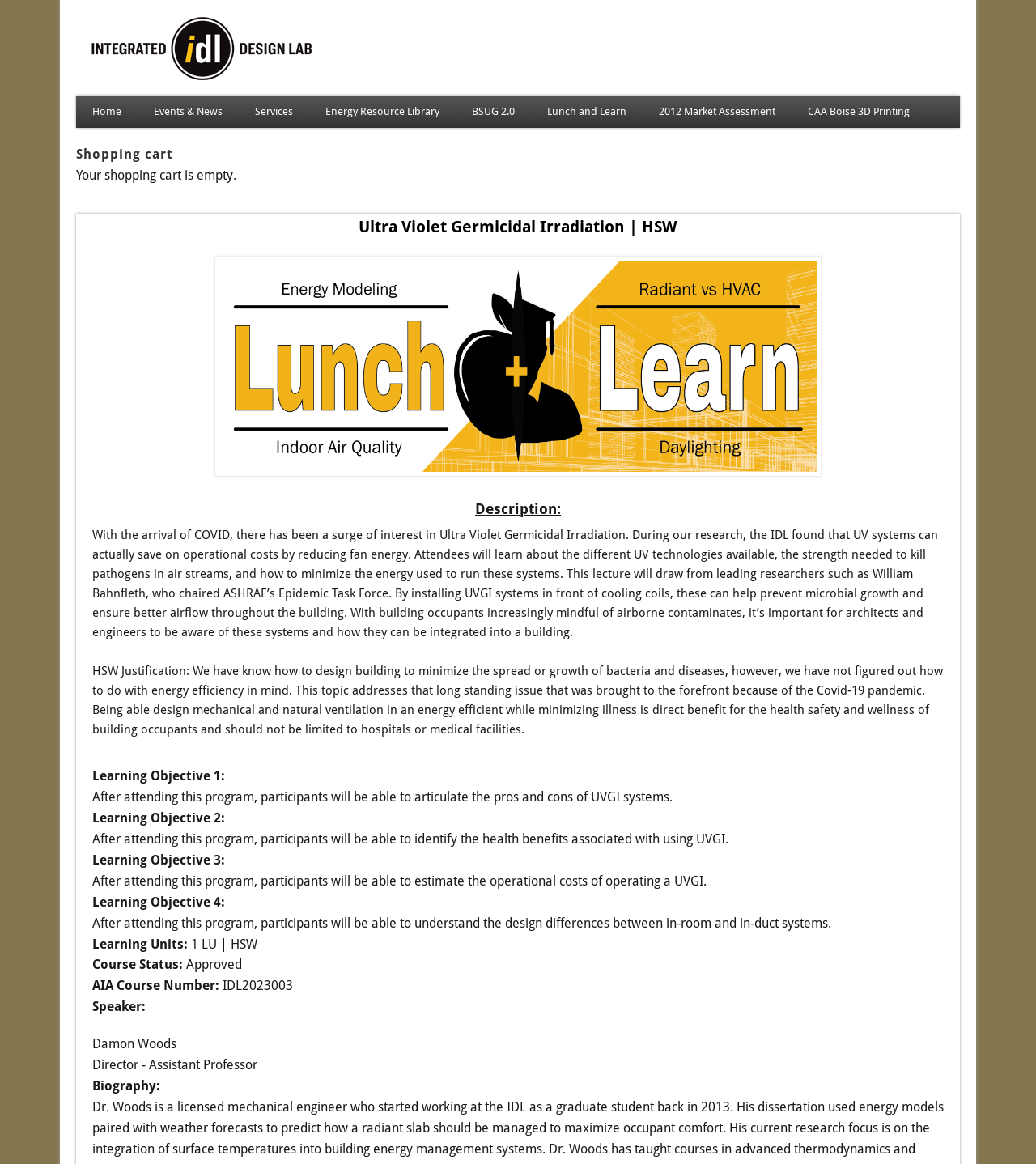Please identify the bounding box coordinates of the element I should click to complete this instruction: 'Click the 'Services' link'. The coordinates should be given as four float numbers between 0 and 1, like this: [left, top, right, bottom].

[0.23, 0.082, 0.298, 0.11]